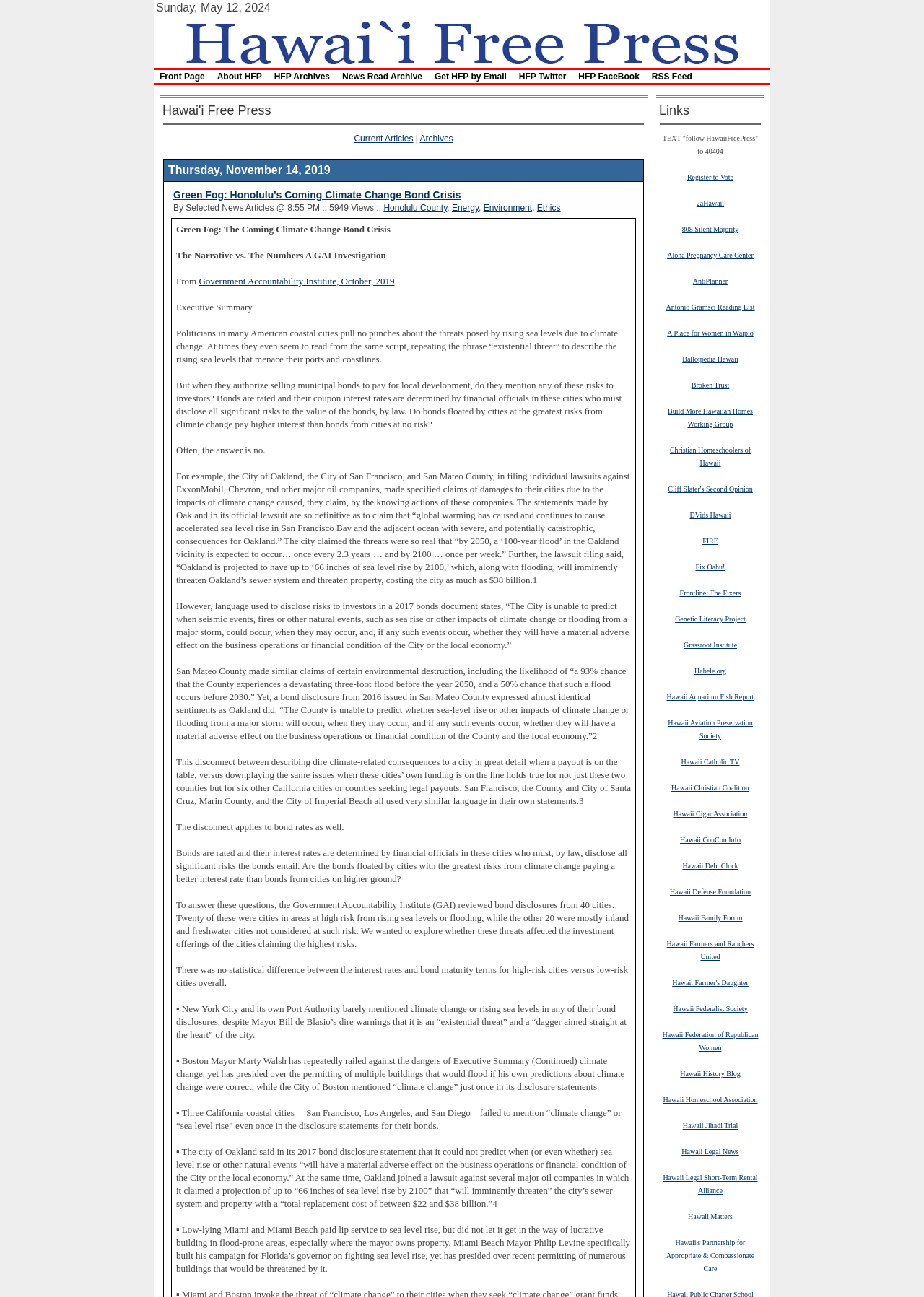Select the bounding box coordinates of the element I need to click to carry out the following instruction: "Check the 'Current Articles' section".

[0.383, 0.103, 0.447, 0.111]